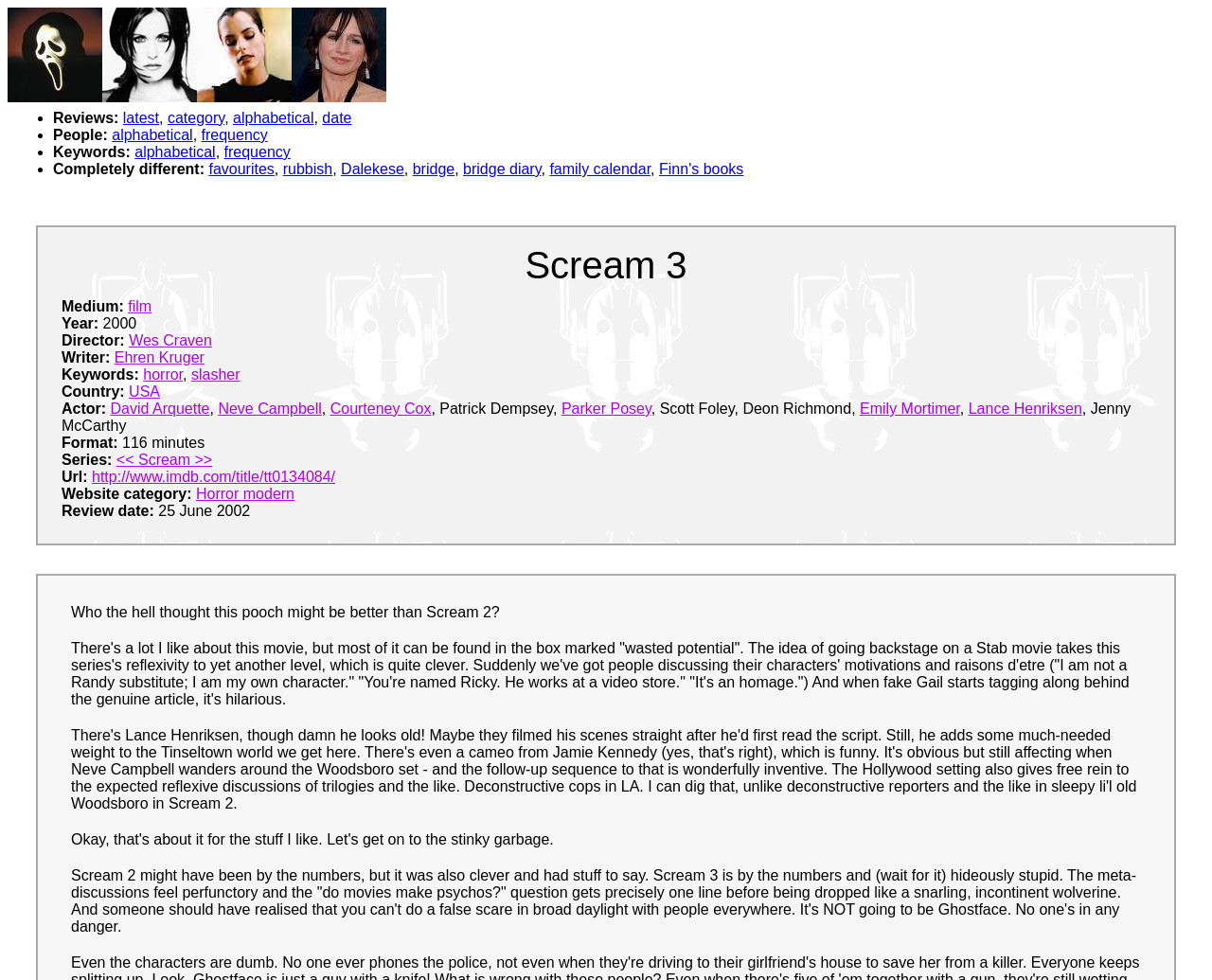Answer succinctly with a single word or phrase:
How long is the movie?

116 minutes